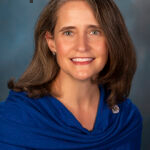What color is Representative Michelle Mussman's shawl?
Analyze the image and provide a thorough answer to the question.

The caption specifically describes the shawl as 'striking blue', which suggests that the shawl is a prominent feature of the image and is blue in color.